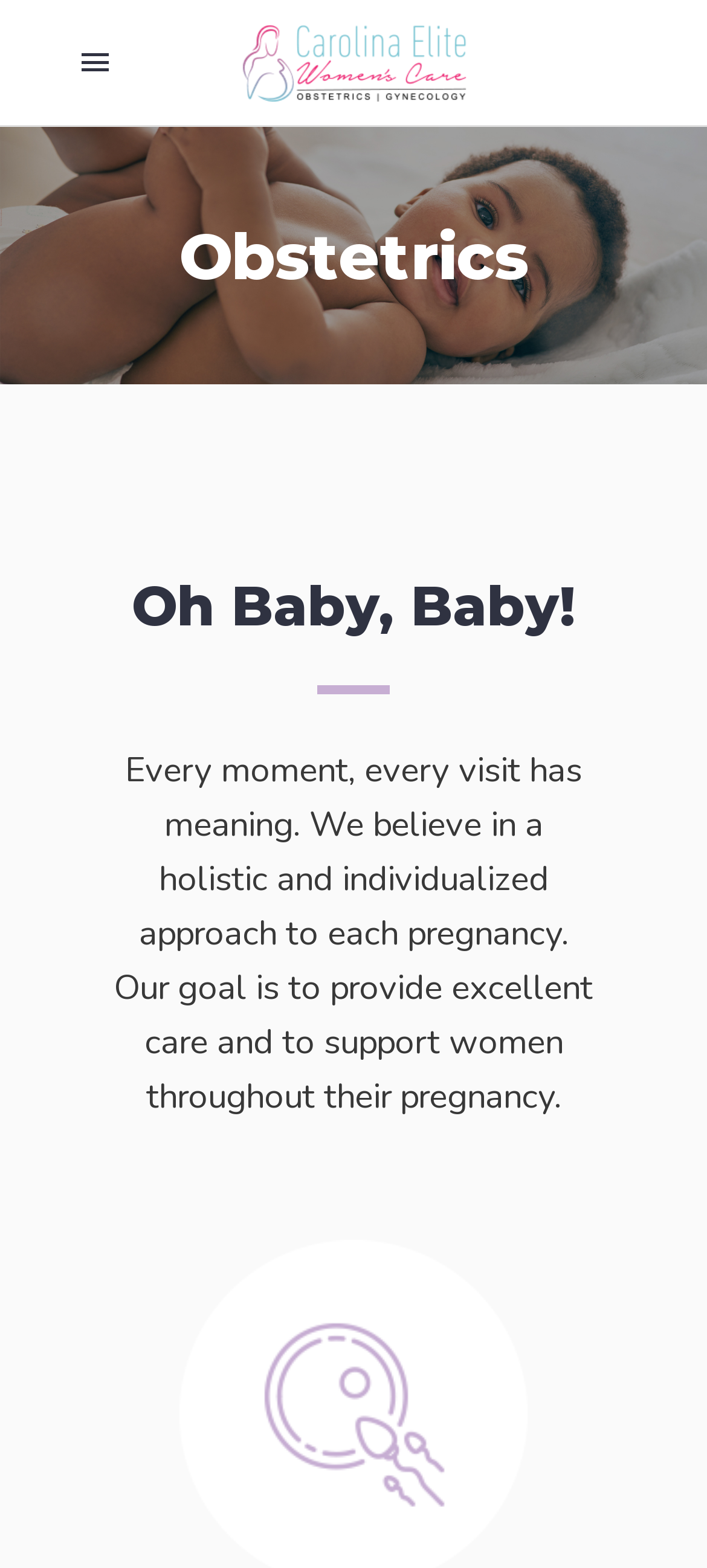Is there a logo on the webpage?
Look at the image and construct a detailed response to the question.

There is a logo on the webpage, as indicated by the image element 'Mobile Logo' which is likely the logo of Carolina Elite Women's Care.